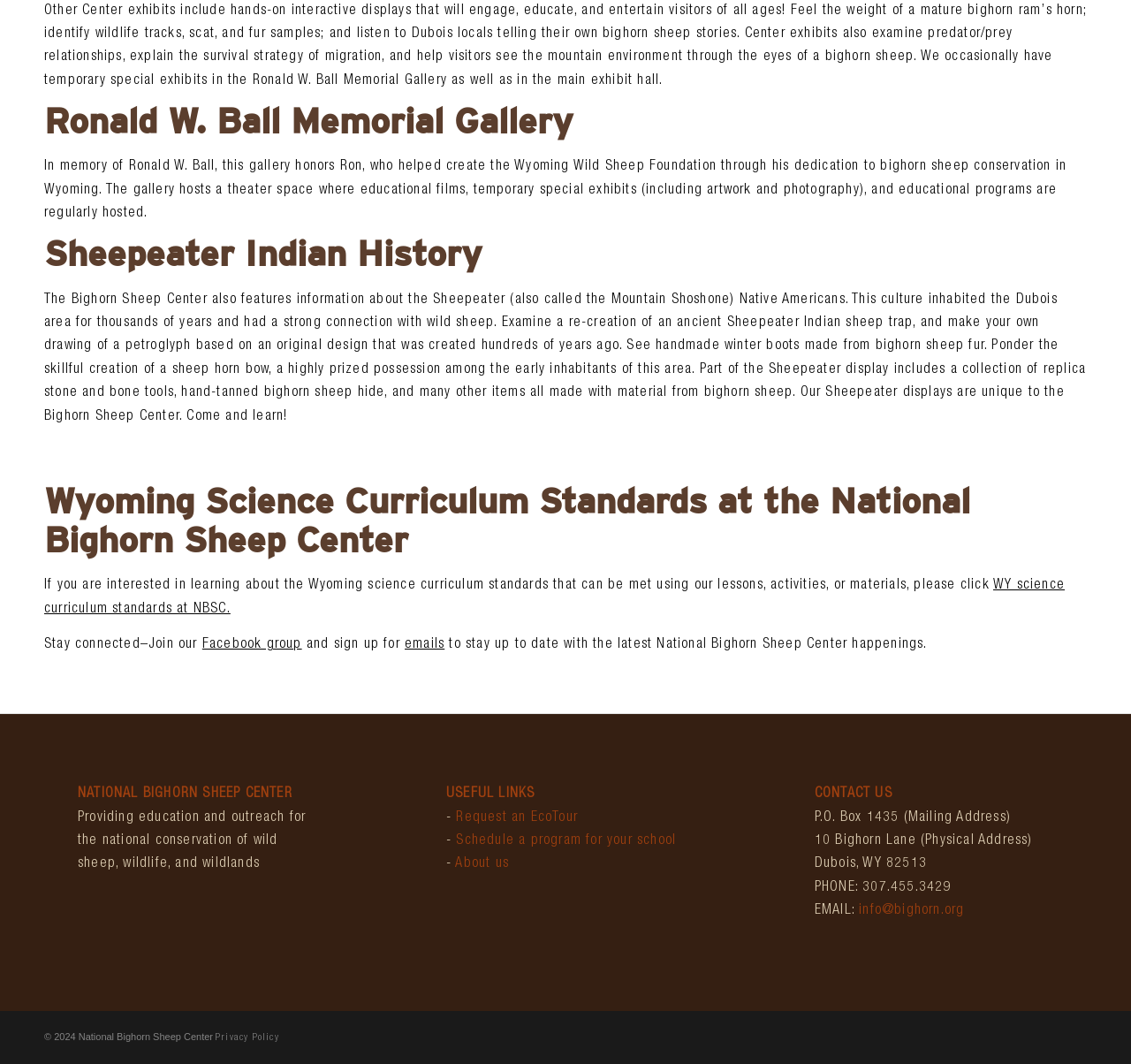Using a single word or phrase, answer the following question: 
How can I stay connected with the National Bighorn Sheep Center?

Join Facebook group and sign up for emails